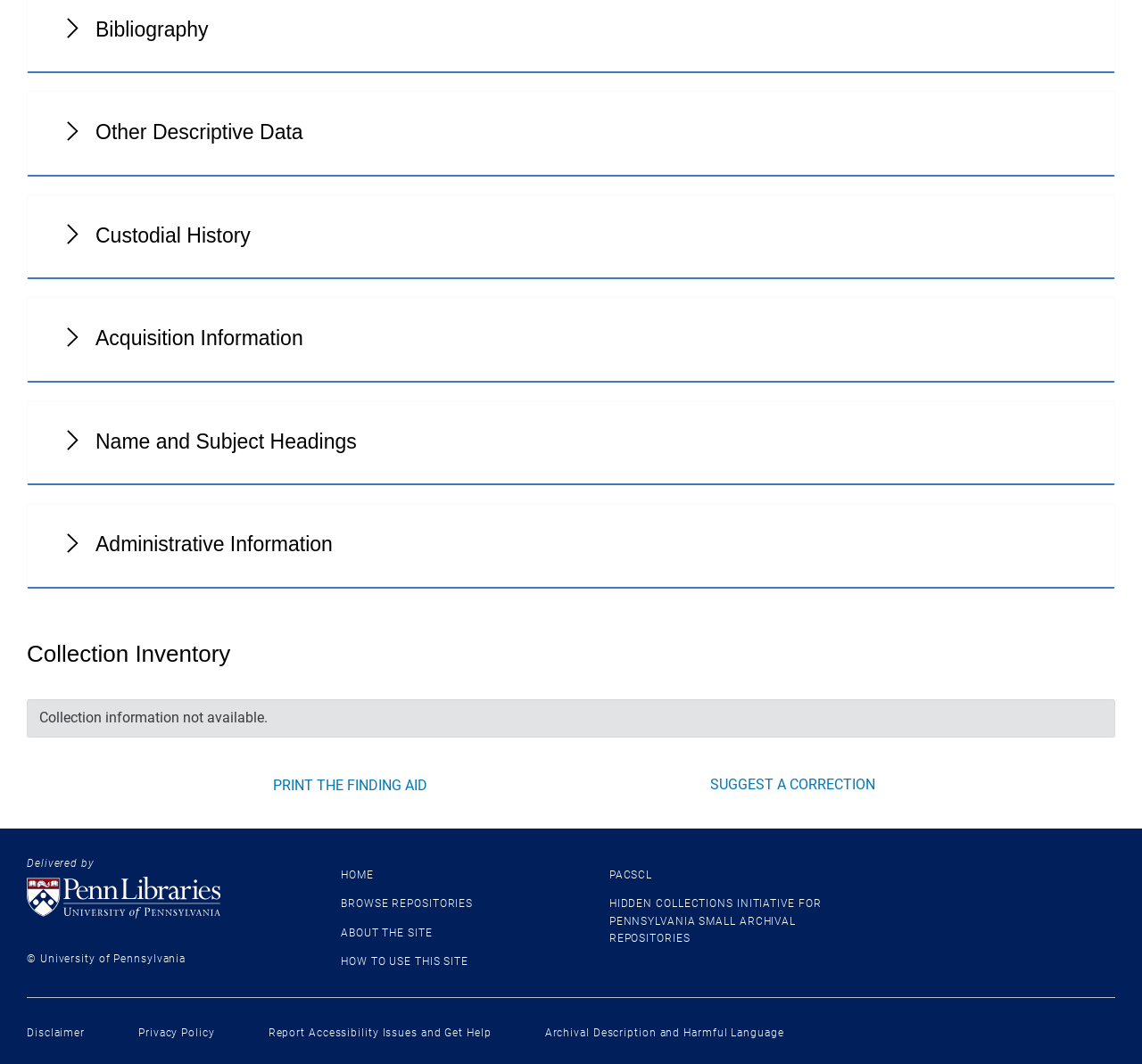Give a short answer to this question using one word or a phrase:
What is the purpose of the 'PRINT THE FINDING AID' button?

To print the finding aid